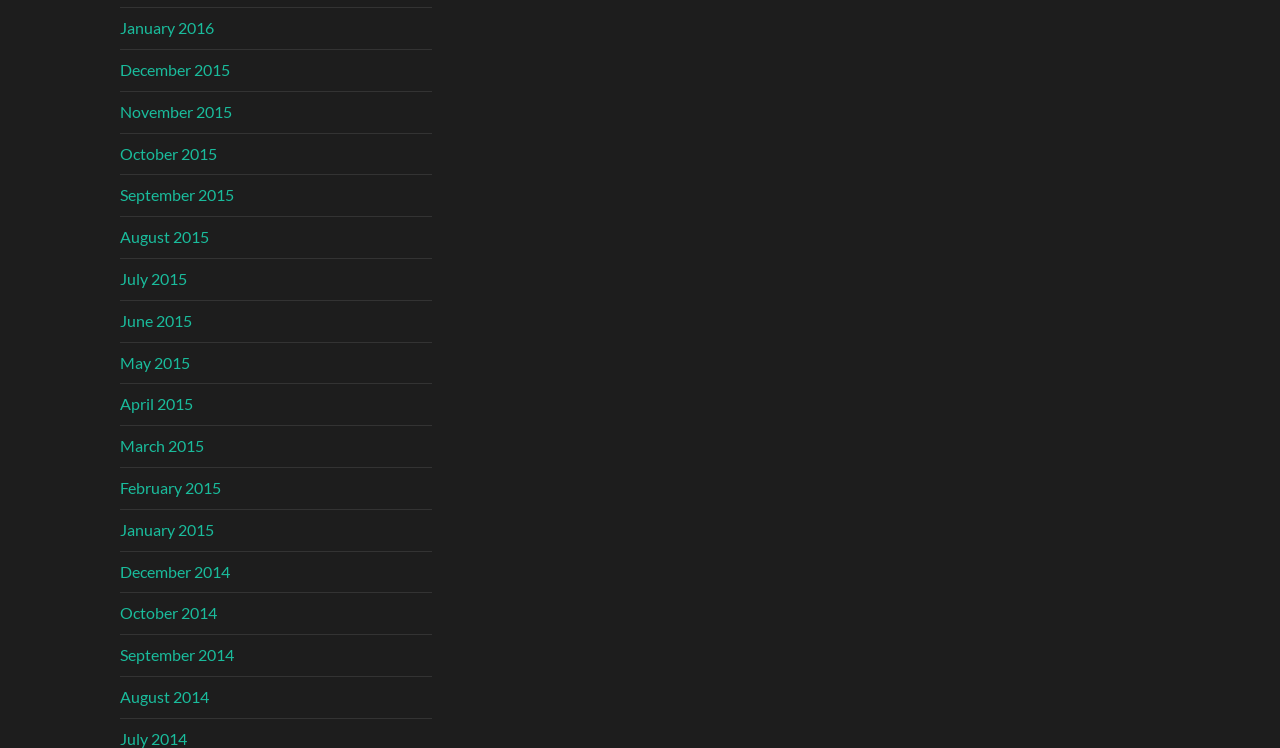Please identify the bounding box coordinates of the element's region that needs to be clicked to fulfill the following instruction: "browse November 2015 posts". The bounding box coordinates should consist of four float numbers between 0 and 1, i.e., [left, top, right, bottom].

[0.094, 0.136, 0.181, 0.161]